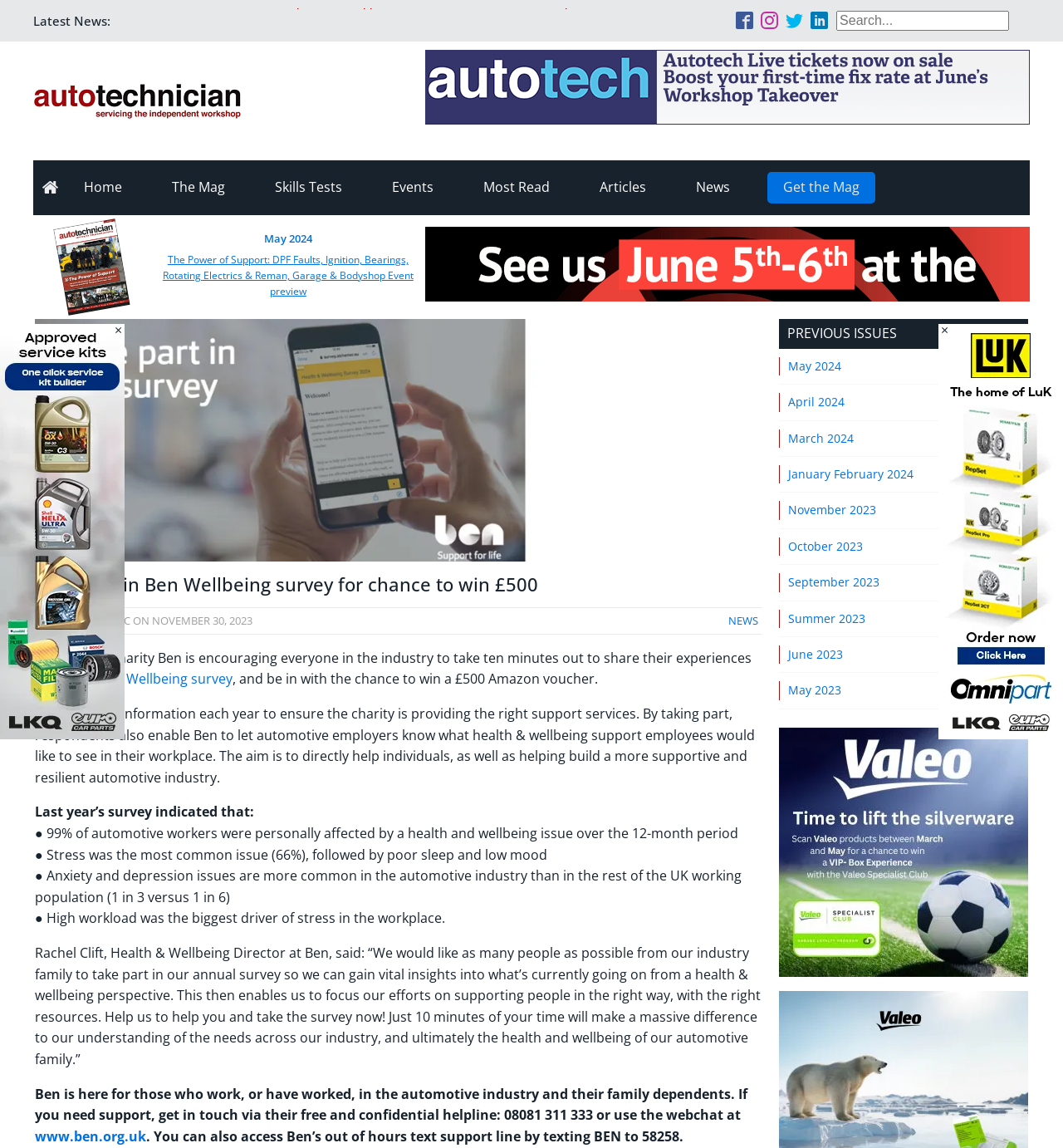Determine the bounding box coordinates for the area you should click to complete the following instruction: "Visit our Facebook page".

[0.692, 0.01, 0.709, 0.025]